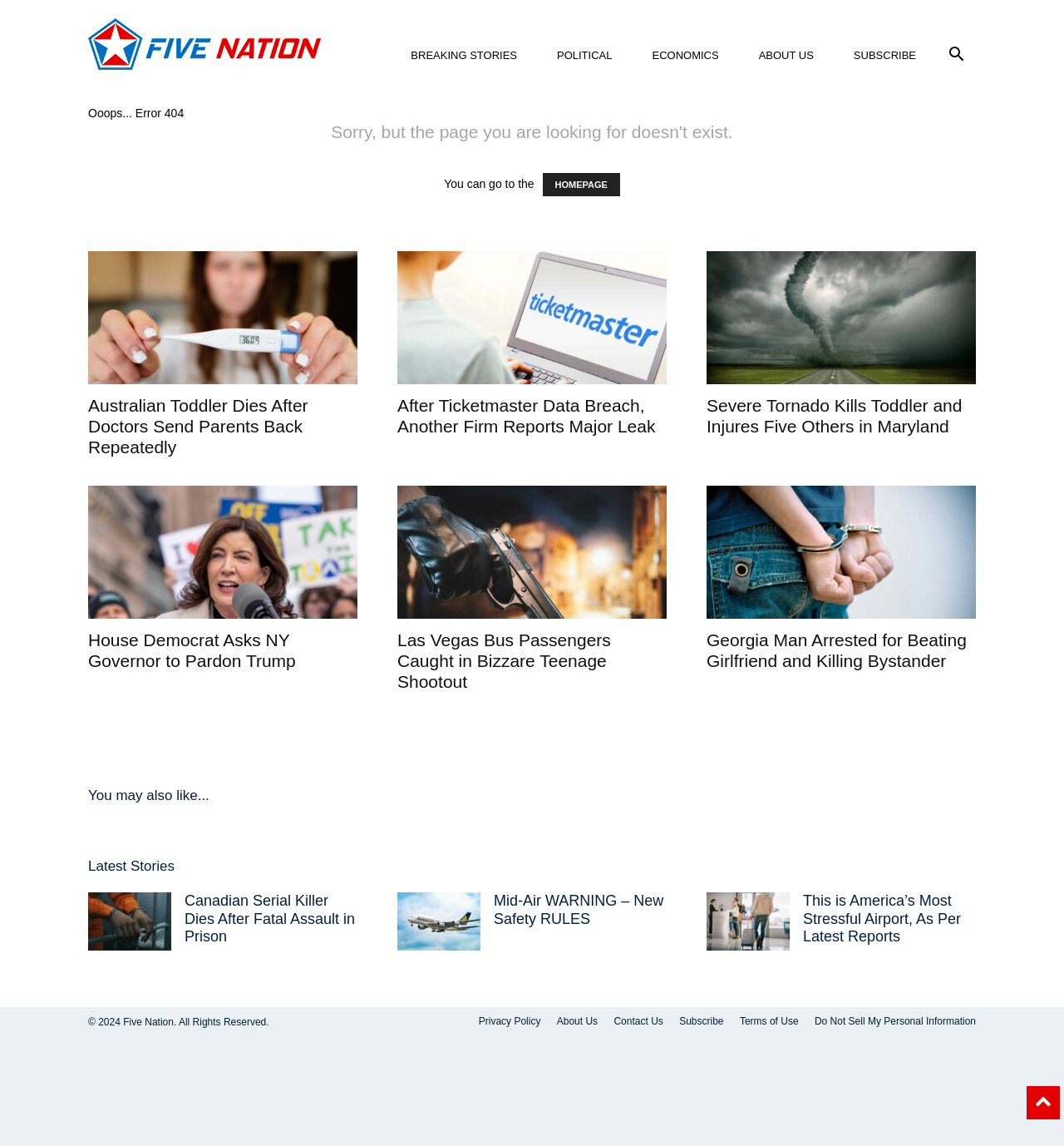Determine the bounding box coordinates of the UI element that matches the following description: "About Us". The coordinates should be four float numbers between 0 and 1 in the format [left, top, right, bottom].

[0.523, 0.885, 0.562, 0.898]